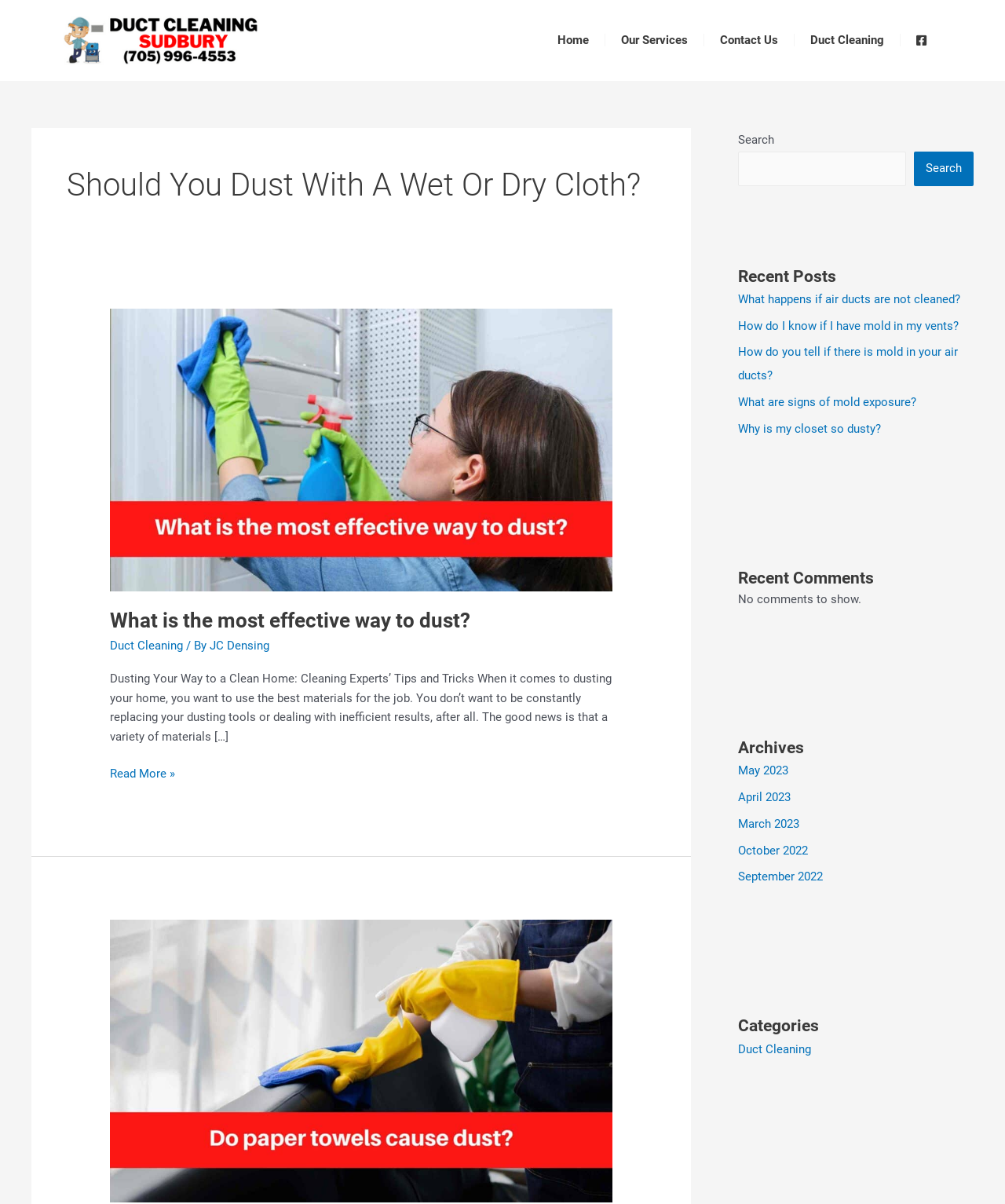Please locate the bounding box coordinates of the element that should be clicked to complete the given instruction: "View recent posts".

[0.734, 0.221, 0.969, 0.239]